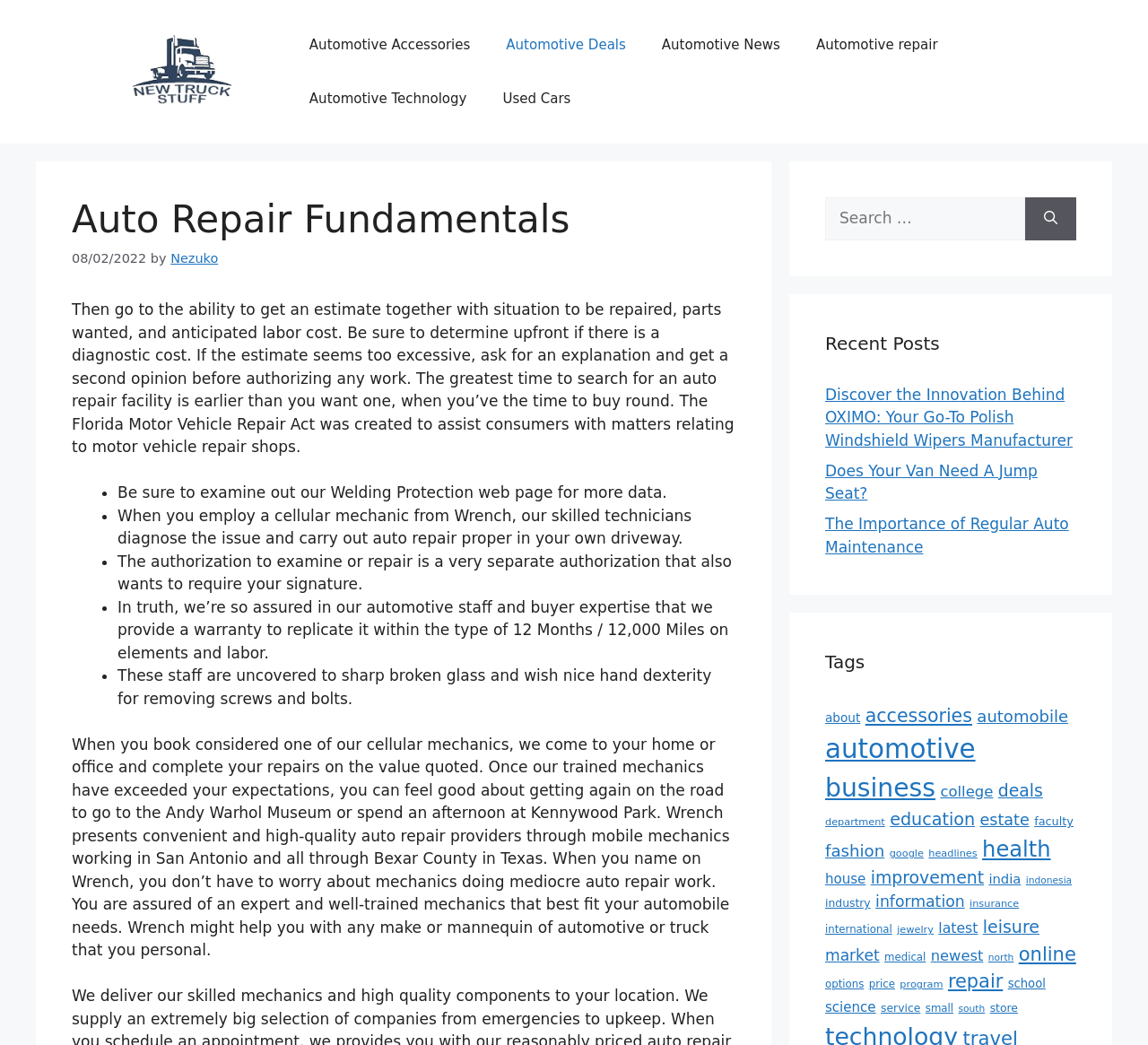Describe every aspect of the webpage in a detailed manner.

The webpage is about auto repair fundamentals, with a focus on providing information and resources for individuals seeking auto repair services. At the top of the page, there is a banner with the site's name "NTS" and a navigation menu with links to various categories such as automotive accessories, deals, news, and technology.

Below the navigation menu, there is a heading "Auto Repair Fundamentals" followed by a brief description of the importance of getting an estimate, determining upfront costs, and finding a reliable auto repair facility. The text also mentions the Florida Motor Vehicle Repair Act, which aims to protect consumers.

The main content of the page is divided into sections, with each section containing a list of points or tips related to auto repair. The sections are separated by horizontal lines, and each point is marked with a bullet point. The topics covered include the importance of examining the repair estimate, the need for a separate authorization to repair, and the benefits of using a mobile mechanic.

On the right-hand side of the page, there is a search box with a button labeled "Search" and a heading "Recent Posts" followed by a list of links to recent articles. Below the recent posts section, there is a list of tags or categories, each with a number of items in parentheses.

At the bottom of the page, there are three columns of links to various categories, including accessories, automobile, automotive, business, and more. Each category has a number of items in parentheses, indicating the number of articles or resources available in that category.